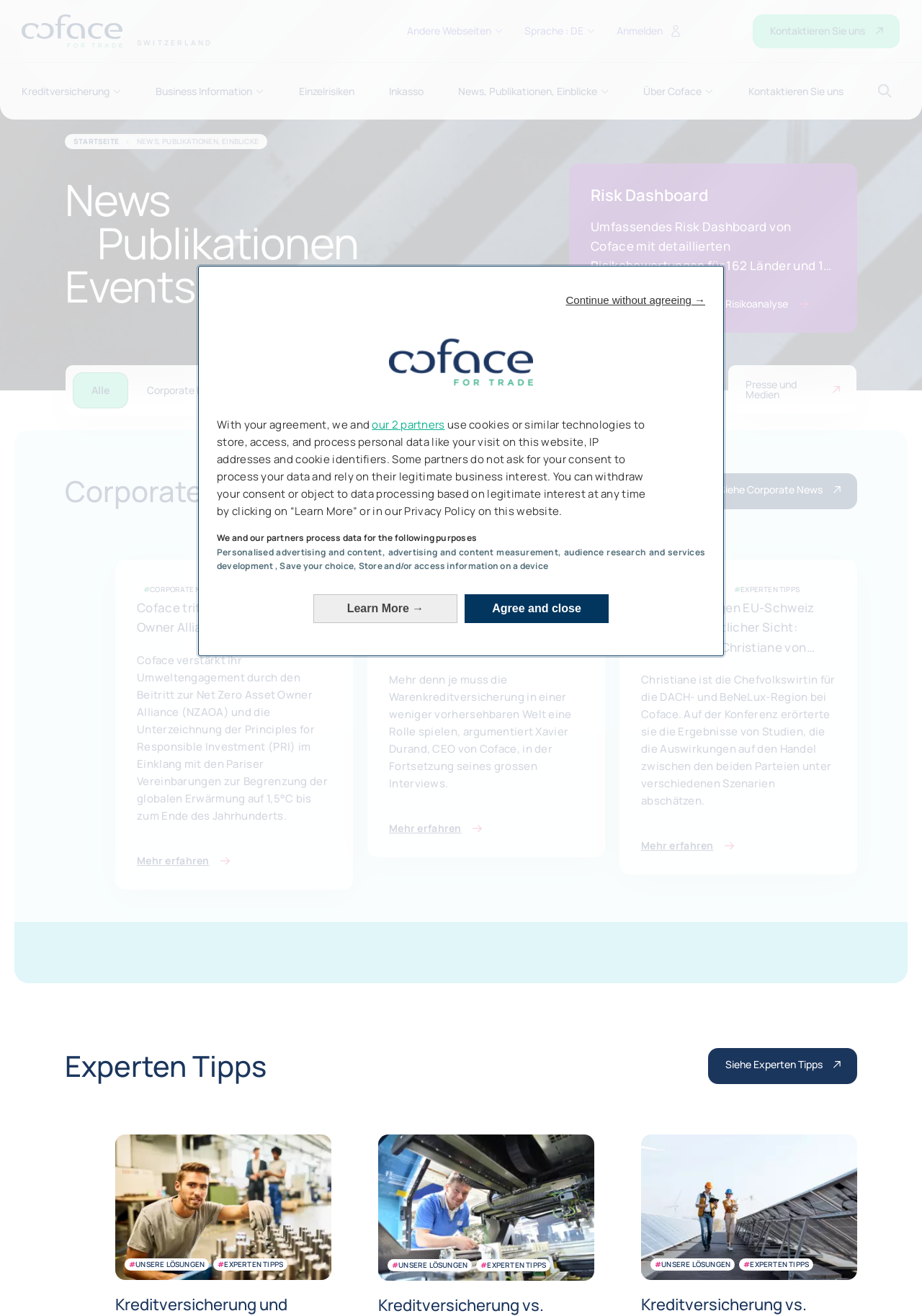Please find and generate the text of the main header of the webpage.

News
Publikationen
Events